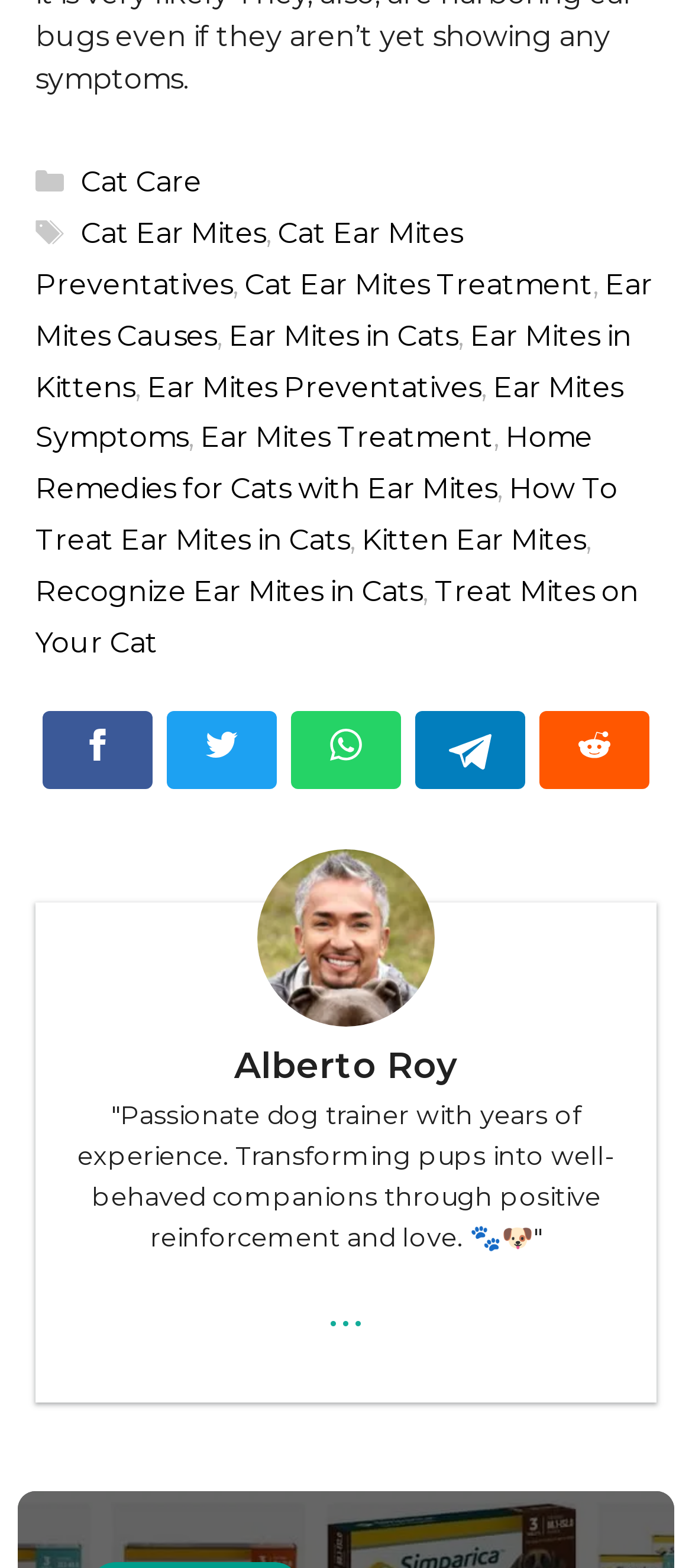How many social media links are there at the bottom of the webpage?
Please provide a single word or phrase as your answer based on the screenshot.

5